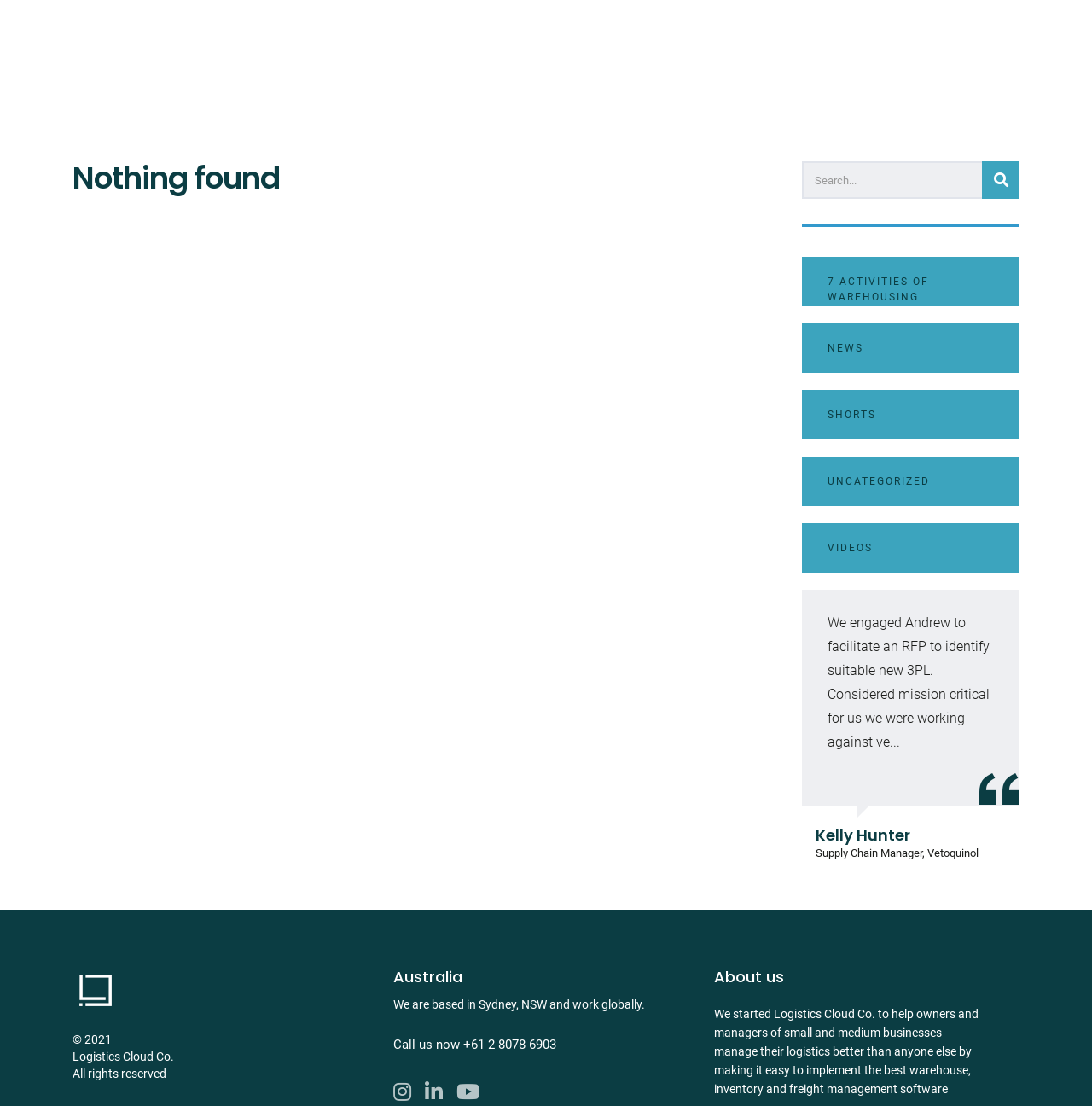Predict the bounding box of the UI element based on the description: "title="Social item"". The coordinates should be four float numbers between 0 and 1, formatted as [left, top, right, bottom].

[0.418, 0.976, 0.439, 0.999]